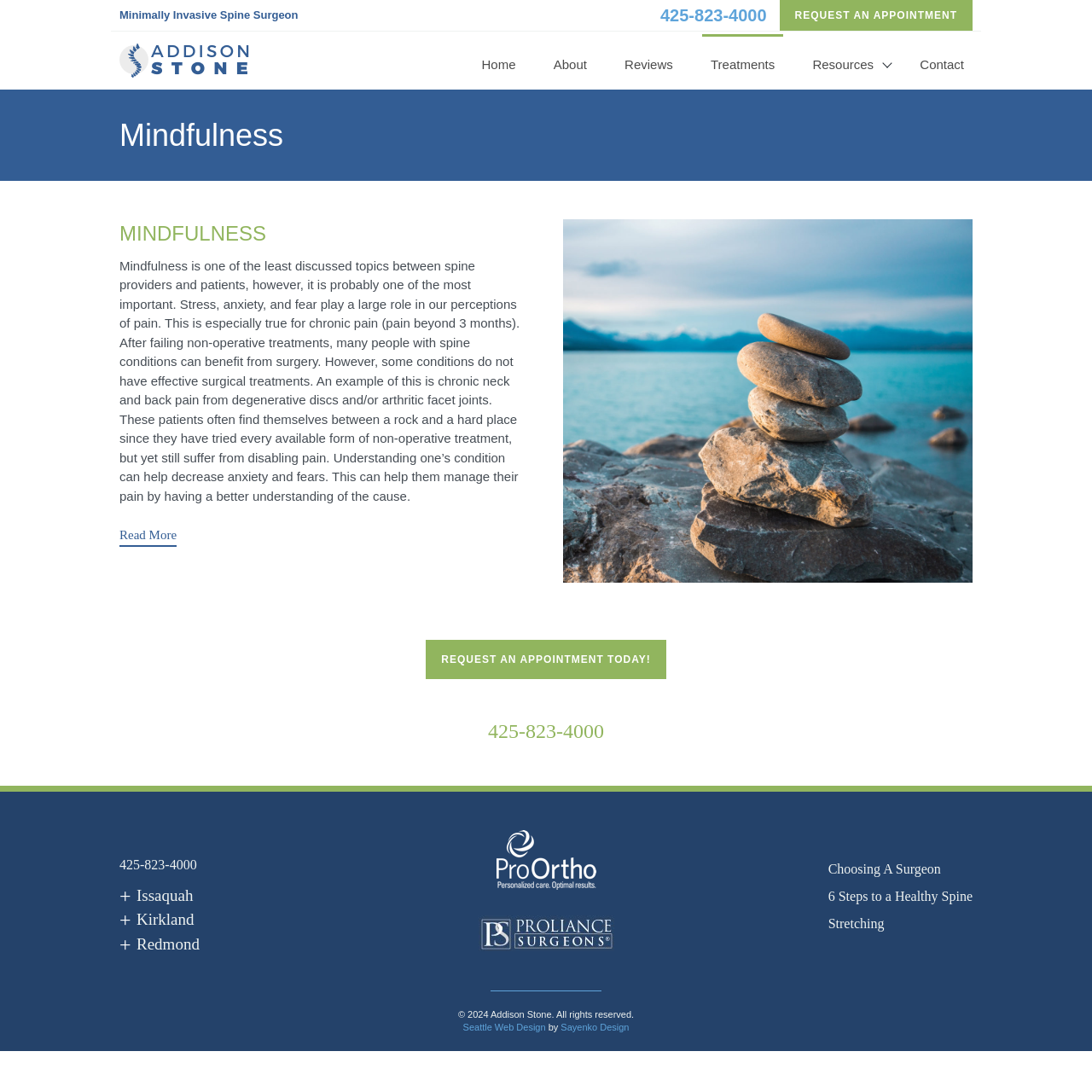Write a detailed summary of the webpage.

The webpage is about mindfulness, specifically in the context of spine surgery, and is associated with Addison Stone, a minimally invasive spine surgeon. 

At the top of the page, there is a heading that reads "Minimally Invasive Spine Surgeon" and a phone number "425-823-4000" is displayed next to it. Below this, there is a link to "REQUEST AN APPOINTMENT" and an image of Addison Stone. 

A navigation menu is located in the top-middle section of the page, with links to "Home", "About", "Reviews", "Treatments", "Resources", and "Contact". 

The main content of the page is divided into two sections. The first section has a heading "Mindfulness" and discusses the importance of mindfulness in managing pain, especially for patients with chronic spine conditions. The text explains how understanding one's condition can help decrease anxiety and fears, and thus manage pain better. 

Below this section, there is a link to "Read More" and a call-to-action button "REQUEST AN APPOINTMENT TODAY!" with the phone number "425-823-4000" displayed below it. 

In the bottom section of the page, there are three tabs labeled "+ Issaquah", "+ Kirkland", and "+ Redmond", which are likely related to locations. 

To the right of these tabs, there is a vertical menu with links to "Choosing A Surgeon", "6 Steps to a Healthy Spine", and "Stretching". 

At the very bottom of the page, there is a copyright notice "© 2024 Addison Stone. All rights reserved." and a credit to the web design company "Sayenko Design".